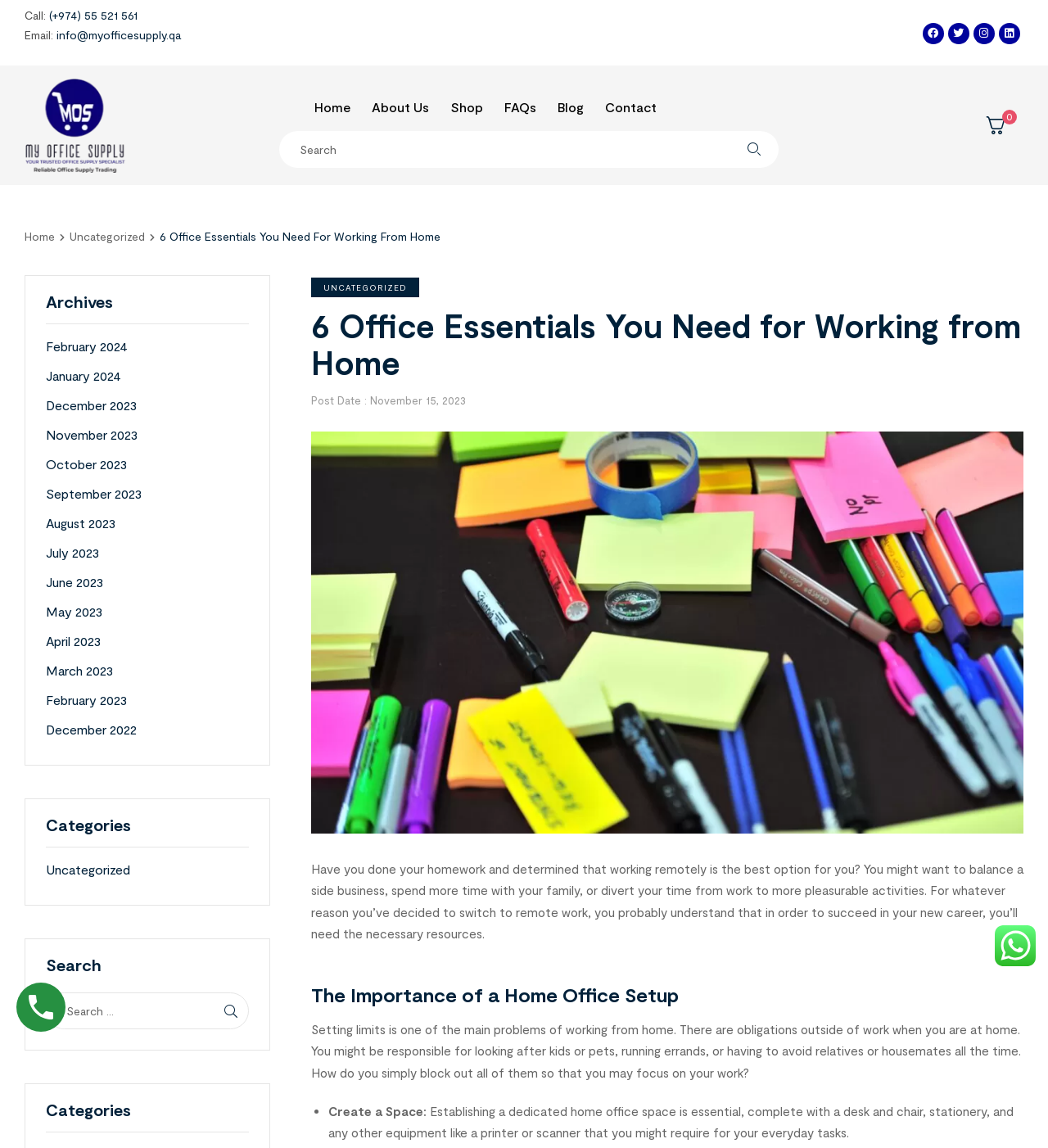Extract the primary header of the webpage and generate its text.

6 Office Essentials You Need for Working from Home